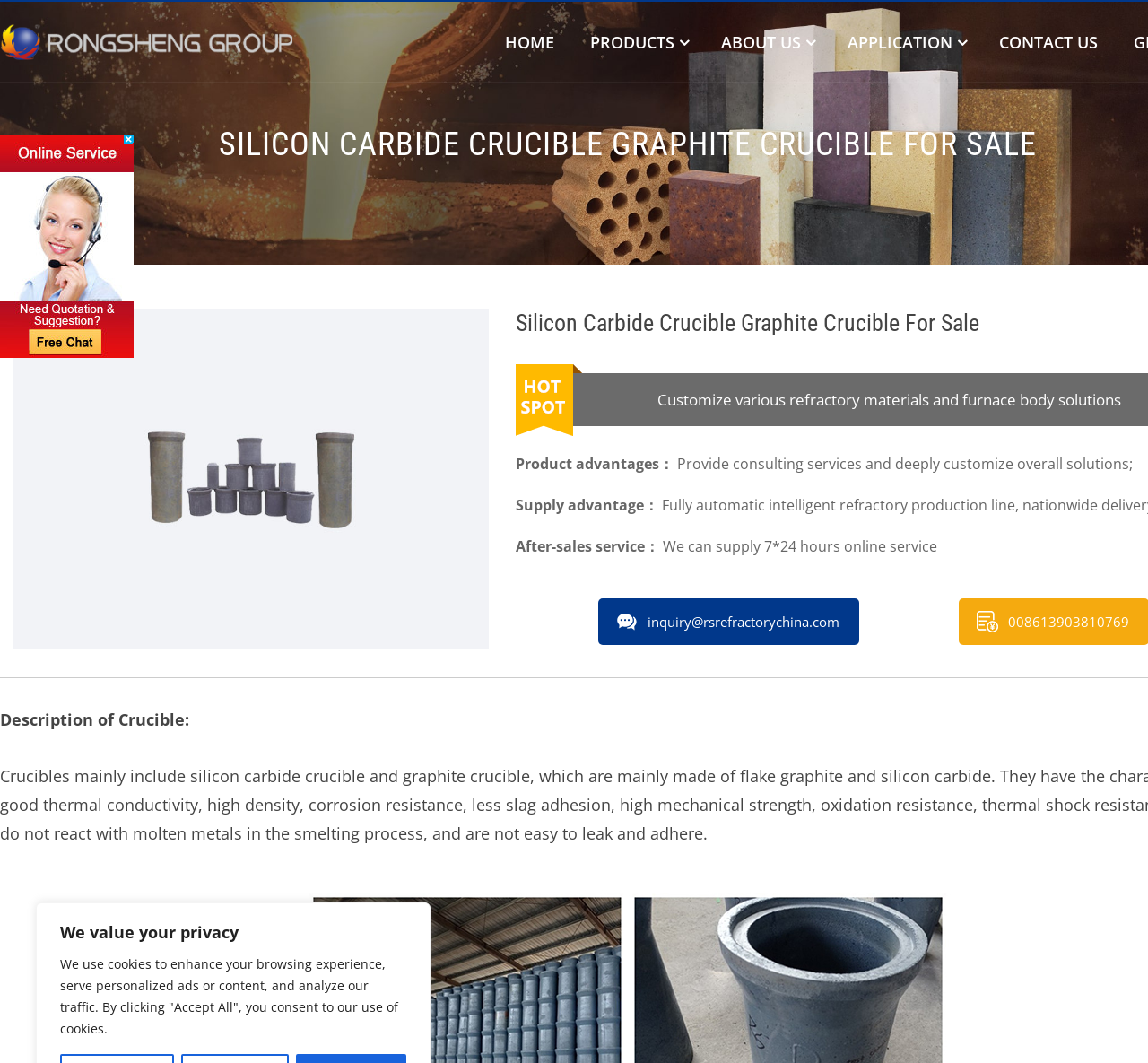Refer to the screenshot and give an in-depth answer to this question: What is the main product offered by this website?

Based on the webpage content, the main product offered by this website is crucible, which includes silicon carbide crucible and graphite crucible. This can be inferred from the image and text descriptions on the webpage.